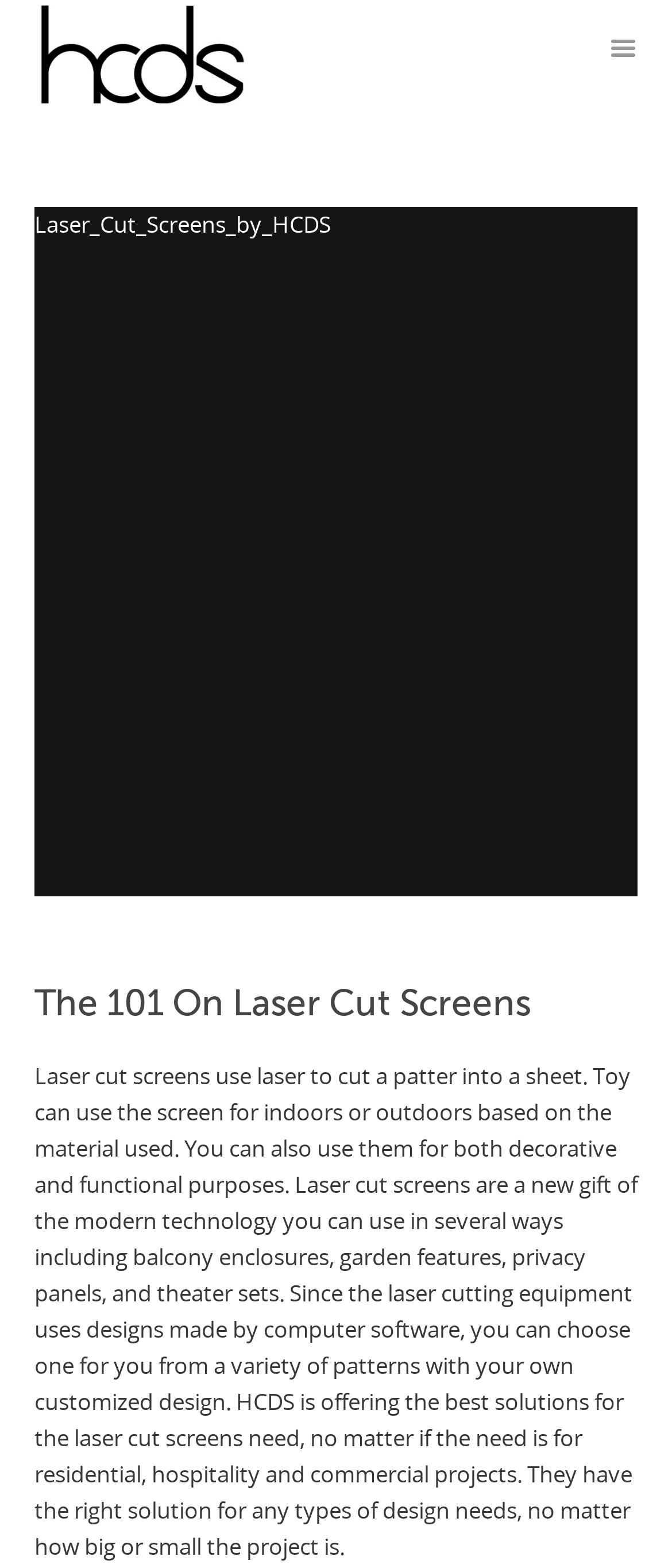Using the information in the image, give a comprehensive answer to the question: 
What technology is used to cut patterns into laser cut screens?

The webpage states that laser cut screens use laser to cut a pattern into a sheet, and the laser cutting equipment uses designs made by computer software.